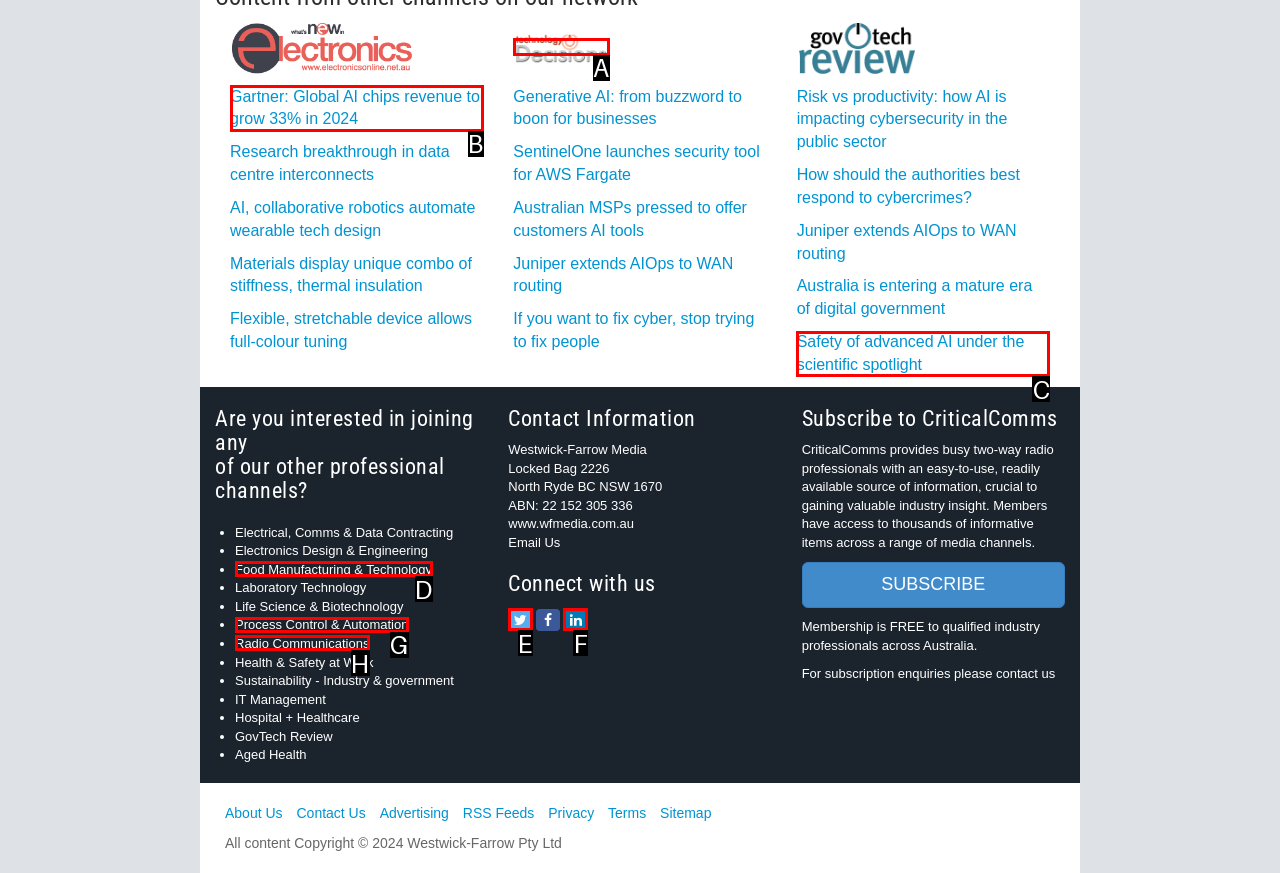Given the description: Radio Communications, choose the HTML element that matches it. Indicate your answer with the letter of the option.

H